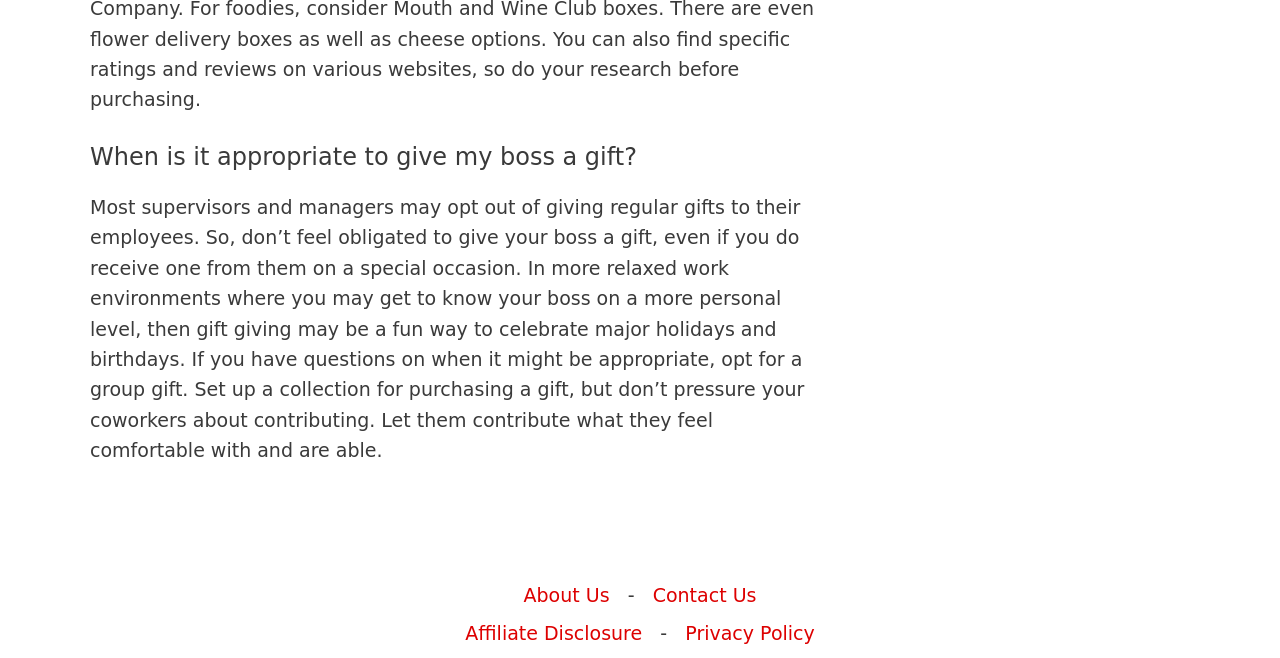Find the UI element described as: "Privacy Policy" and predict its bounding box coordinates. Ensure the coordinates are four float numbers between 0 and 1, [left, top, right, bottom].

[0.535, 0.945, 0.637, 0.978]